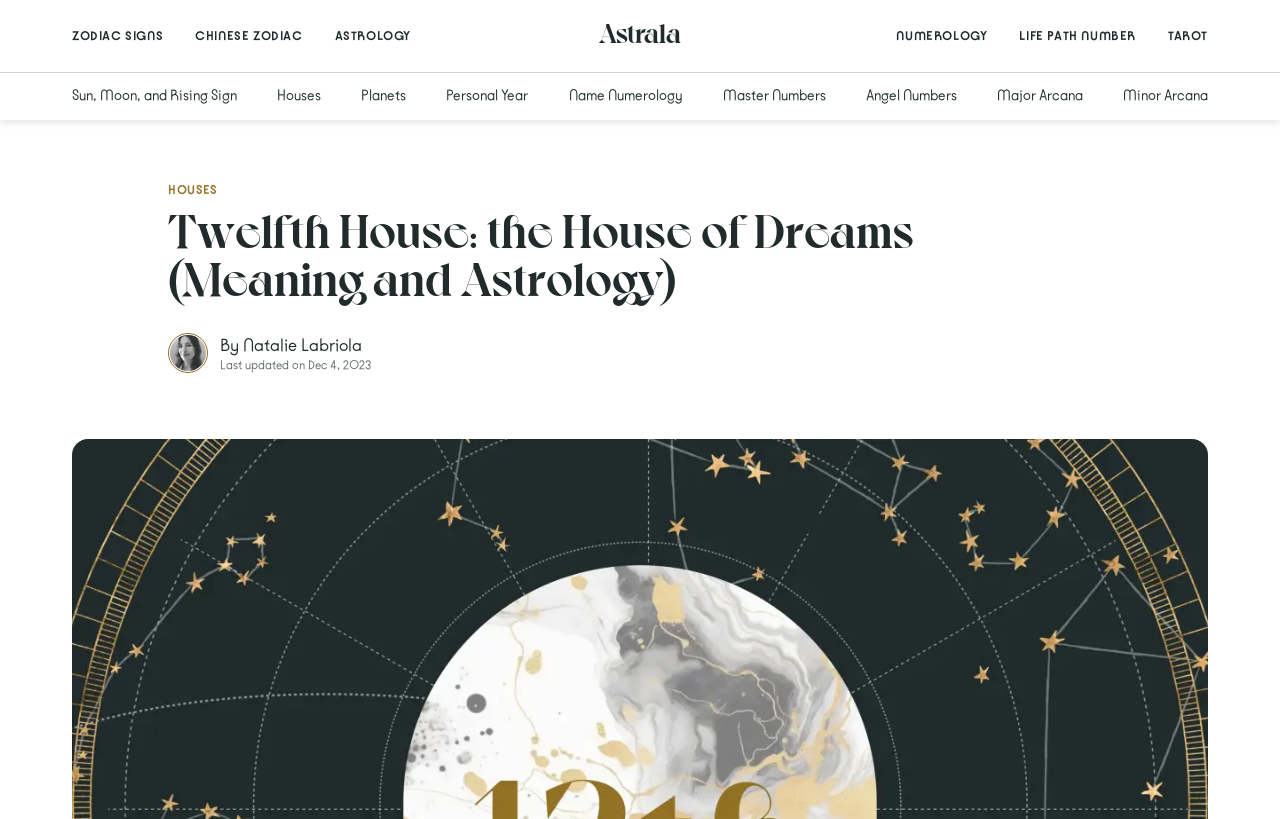What is the last updated date of the webpage?
We need a detailed and exhaustive answer to the question. Please elaborate.

The link 'Natalie Labriola Profile Picture By Natalie Labriola Last updated on Dec 4, 2023' indicates that the webpage was last updated on December 4, 2023.